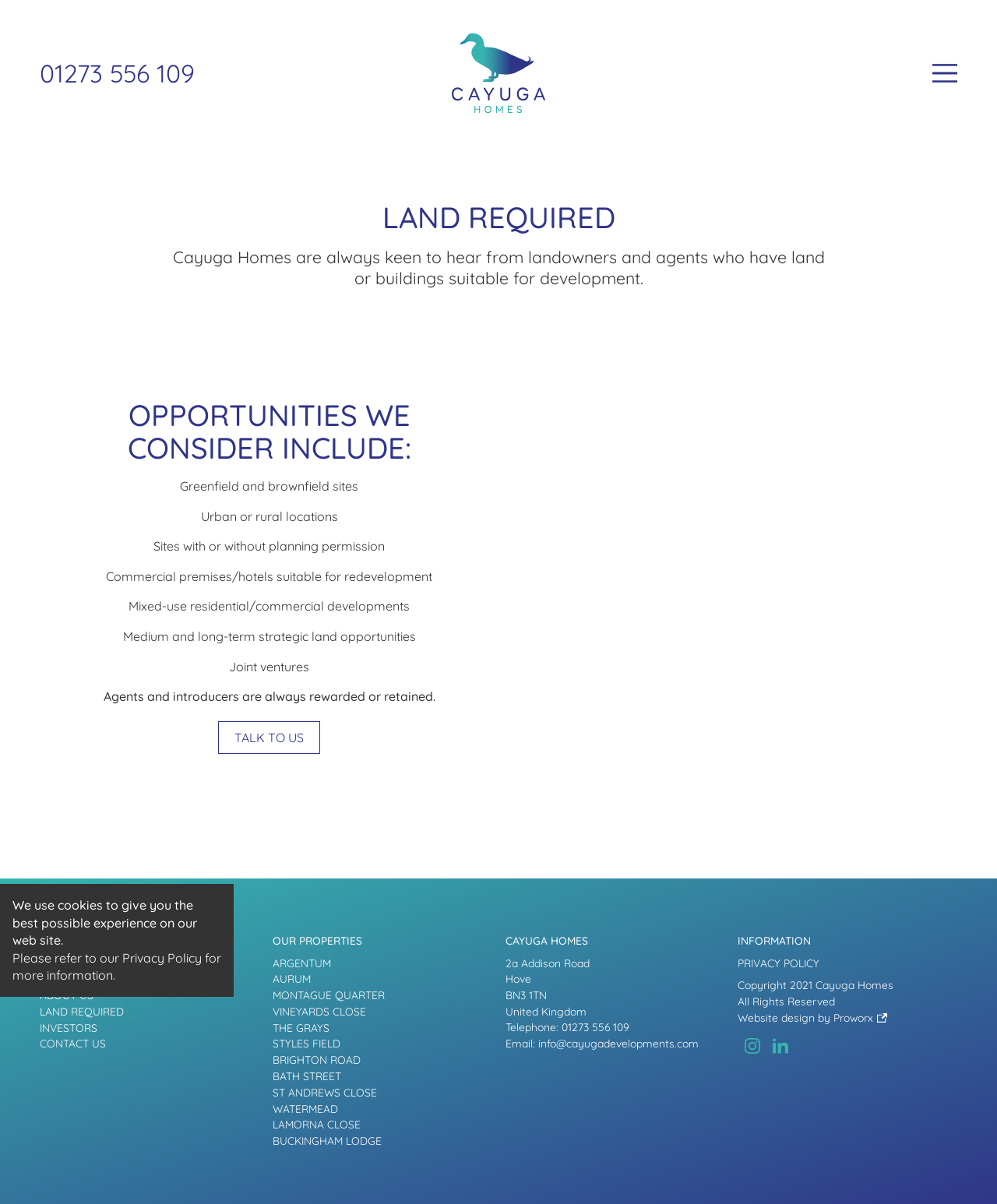Please locate the bounding box coordinates of the element's region that needs to be clicked to follow the instruction: "Follow Cayuga Homes on Instagram". The bounding box coordinates should be provided as four float numbers between 0 and 1, i.e., [left, top, right, bottom].

[0.74, 0.857, 0.769, 0.881]